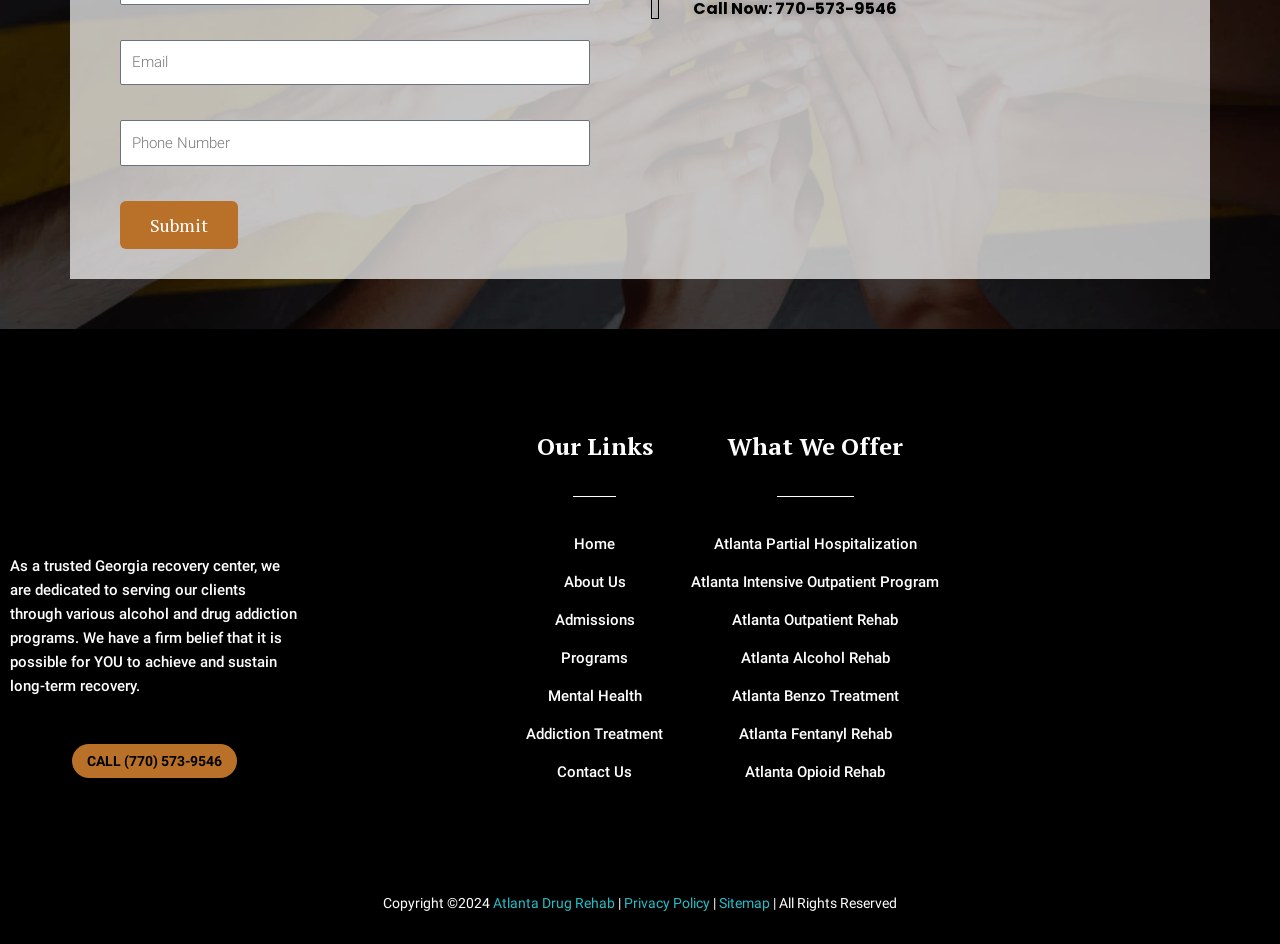Given the element description "Atlanta Opioid Rehab", identify the bounding box of the corresponding UI element.

[0.537, 0.805, 0.737, 0.83]